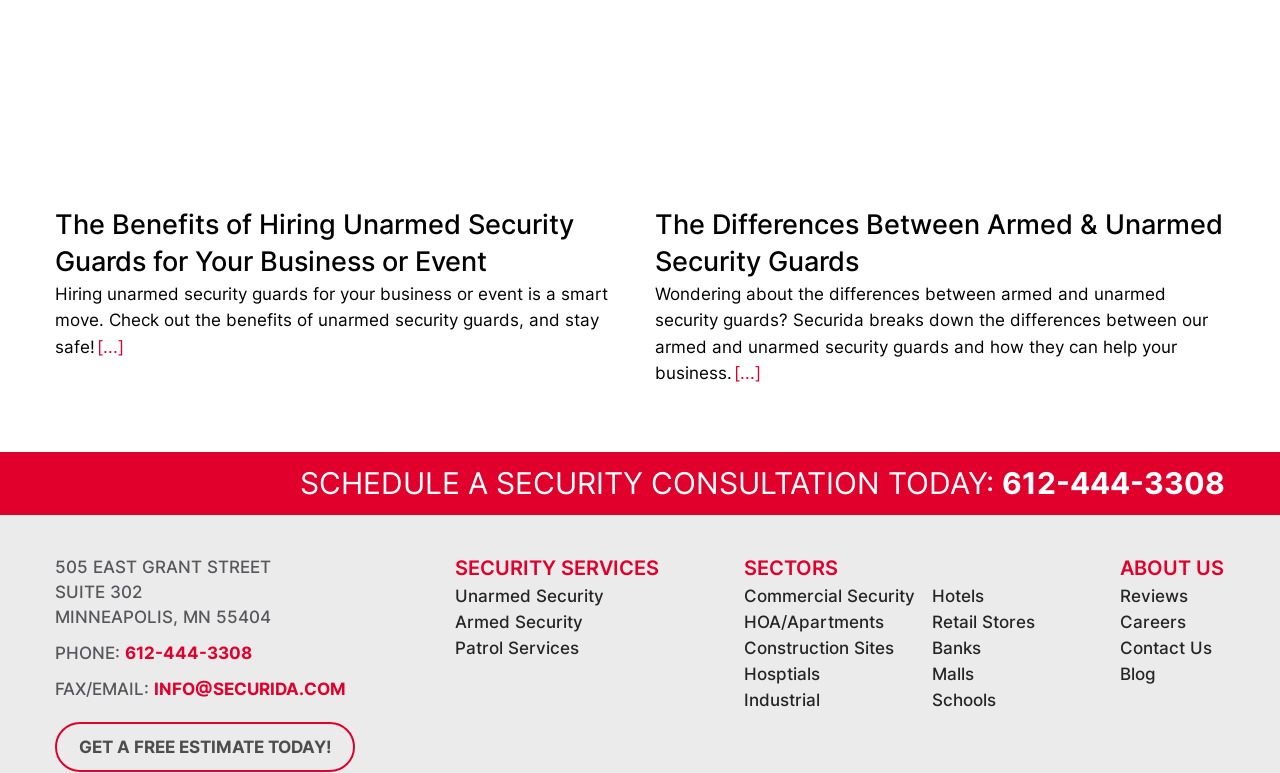Based on the element description "Get a Free Estimate Today!", predict the bounding box coordinates of the UI element.

[0.043, 0.935, 0.277, 0.999]